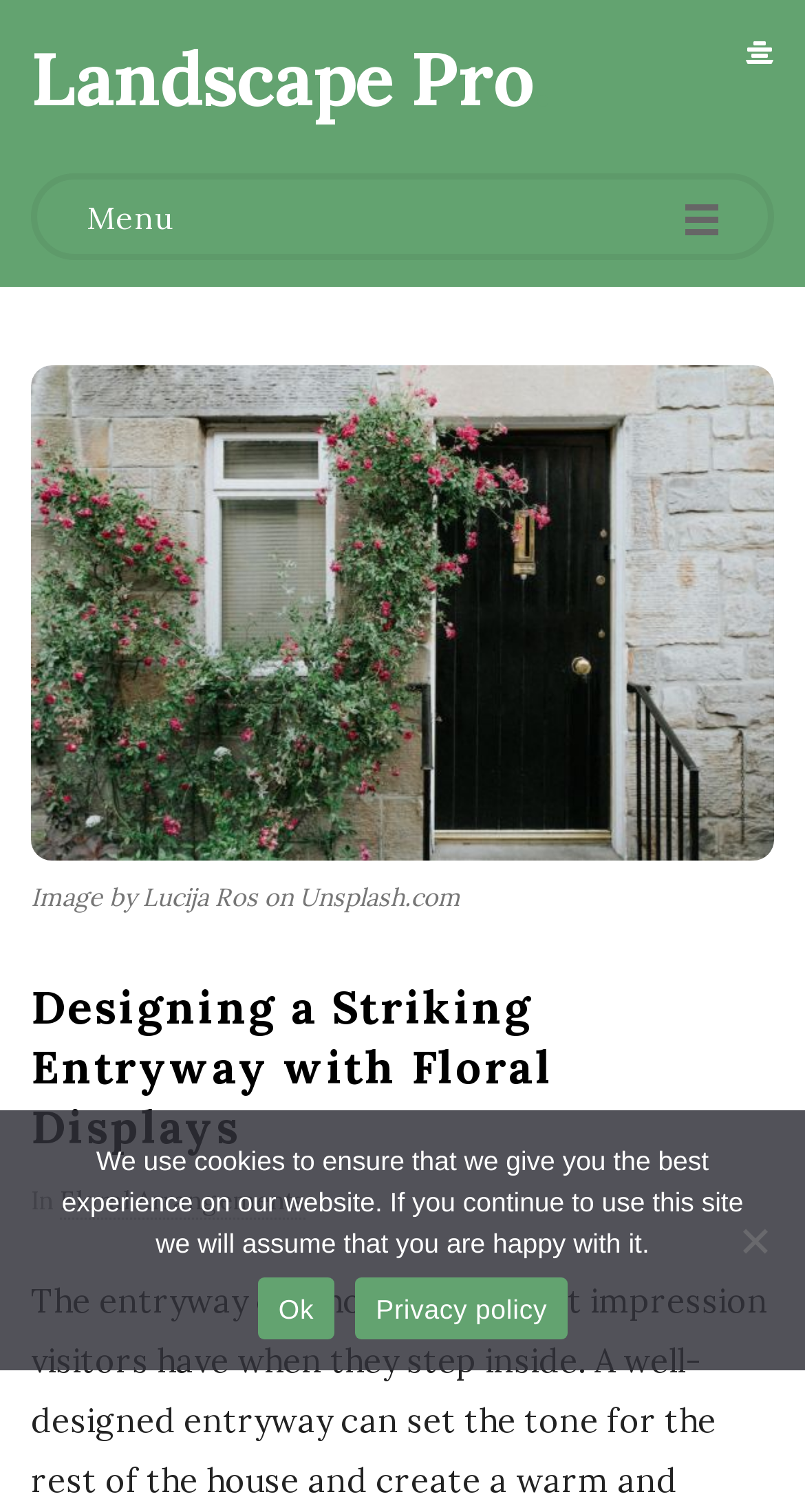Based on the image, provide a detailed and complete answer to the question: 
What is the source of the image?

The source of the image can be found in the figcaption element, which says 'Image by Lucija Ros on Unsplash.com'.